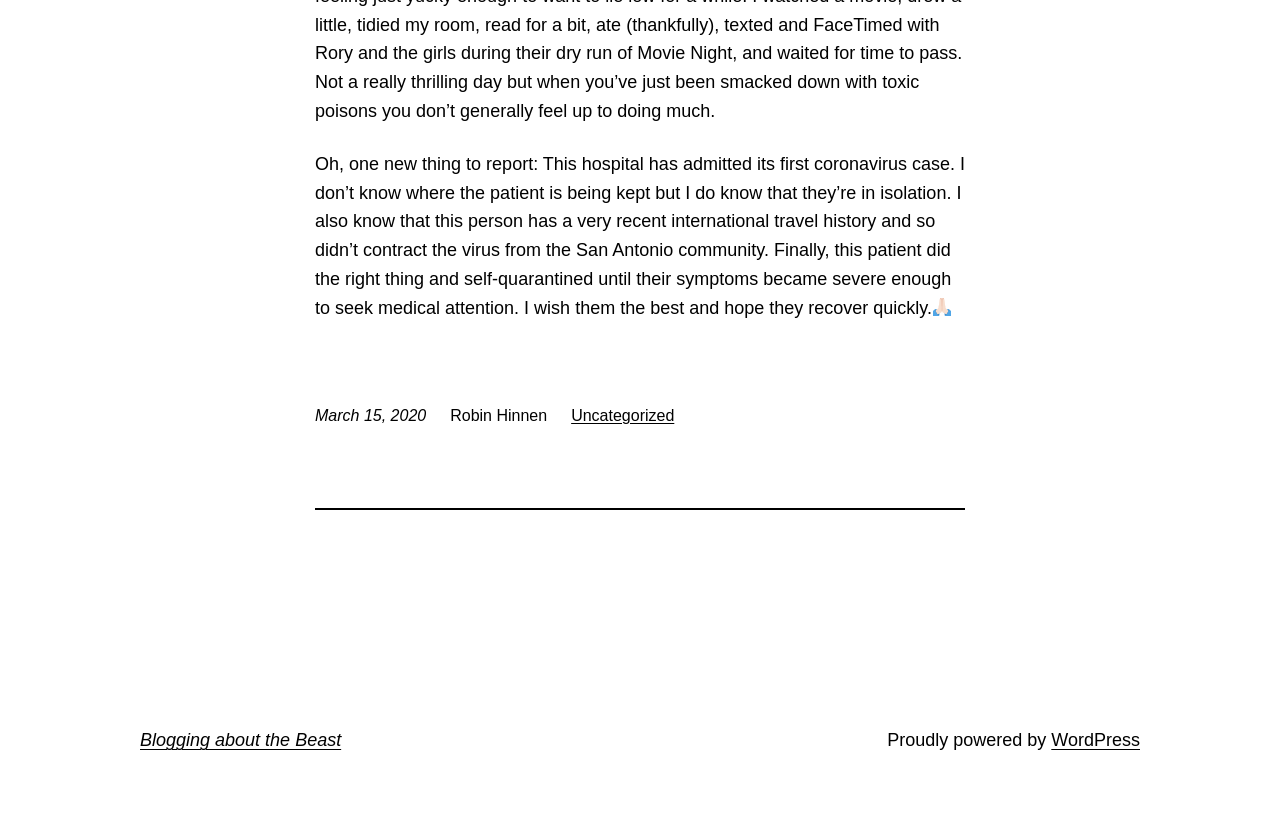Find the UI element described as: "Blogging about the Beast" and predict its bounding box coordinates. Ensure the coordinates are four float numbers between 0 and 1, [left, top, right, bottom].

[0.109, 0.892, 0.267, 0.916]